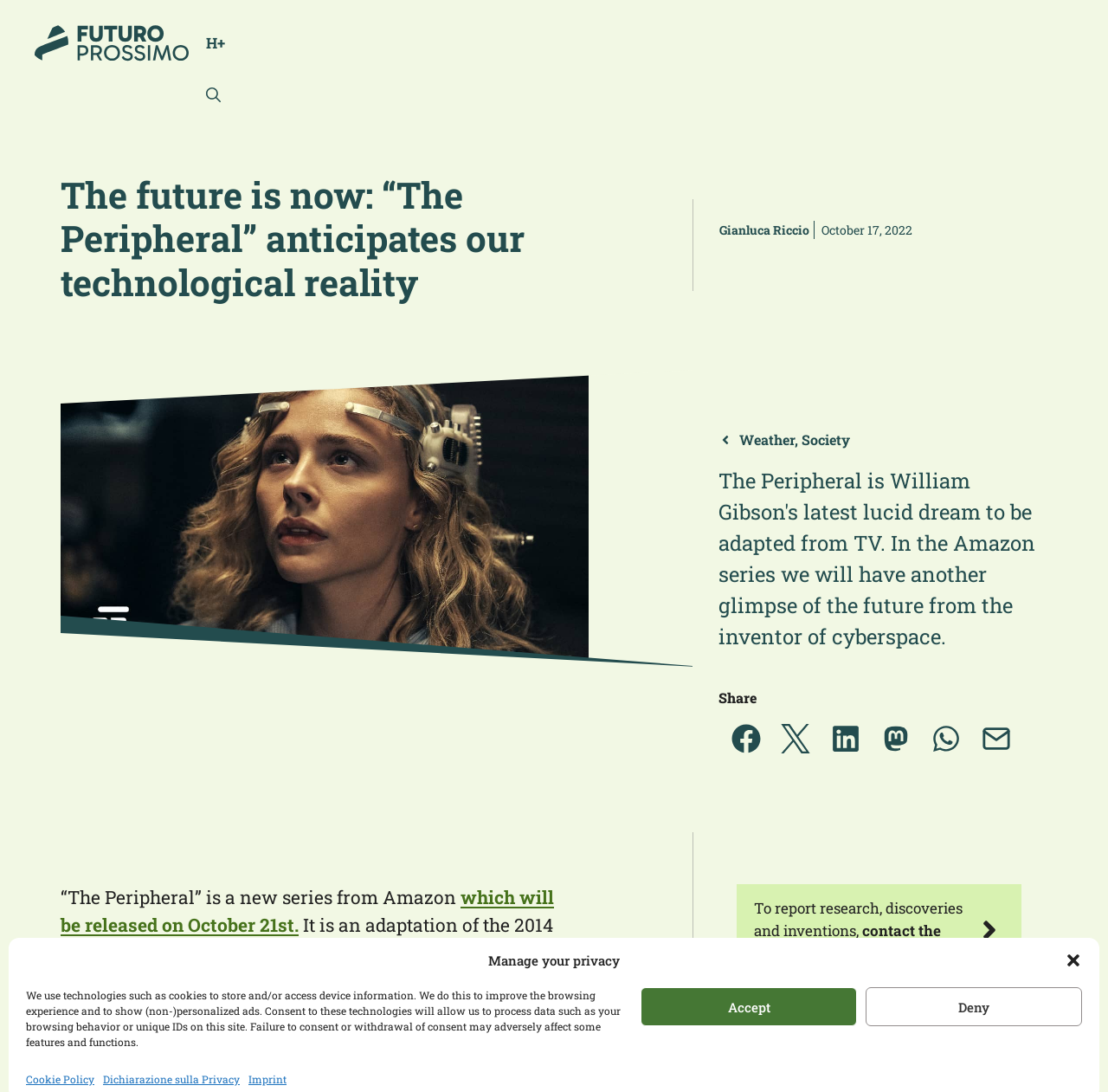Please locate the bounding box coordinates of the element's region that needs to be clicked to follow the instruction: "Read the article by Gianluca Riccio". The bounding box coordinates should be provided as four float numbers between 0 and 1, i.e., [left, top, right, bottom].

[0.649, 0.202, 0.73, 0.219]